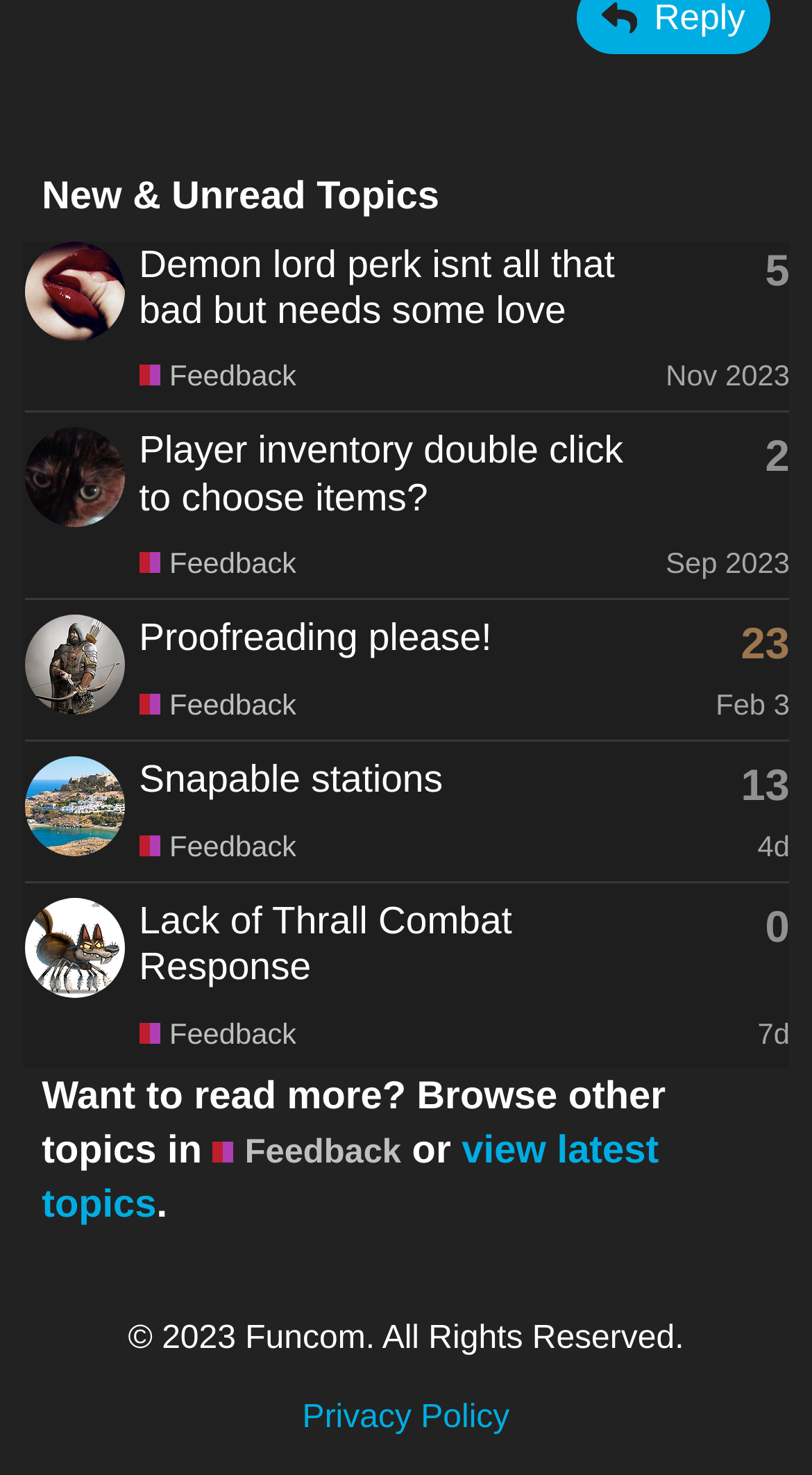What is the category of the topics in this webpage?
Please answer the question with as much detail and depth as you can.

I found the category of the topics by looking at the heading element at the top of the webpage. The heading element says 'New & Unread Topics' and is followed by a link element with a text 'Feedback'.